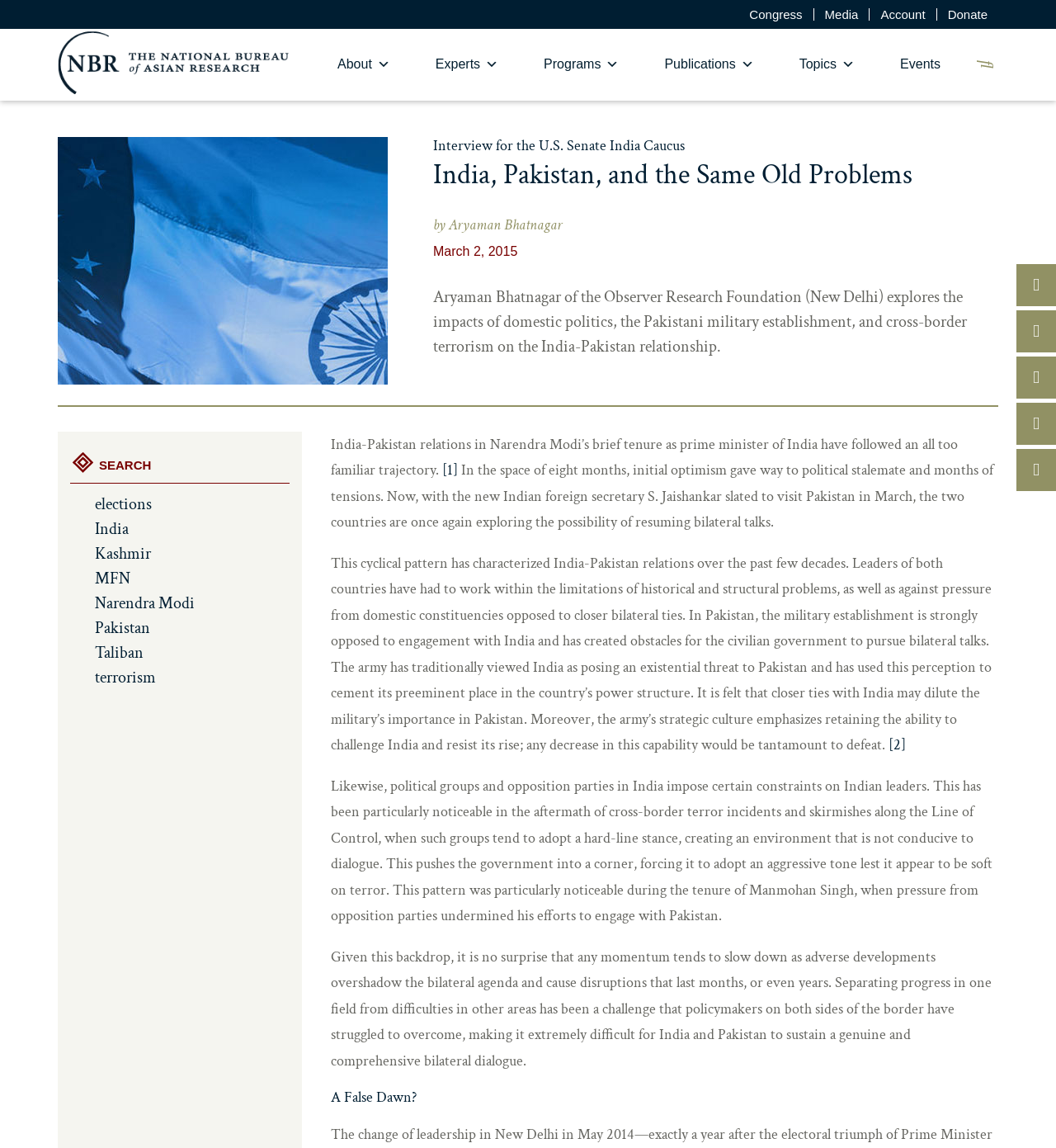Using a single word or phrase, answer the following question: 
What are the social media platforms linked on the webpage?

Facebook, Twitter, LinkedIn, Mail